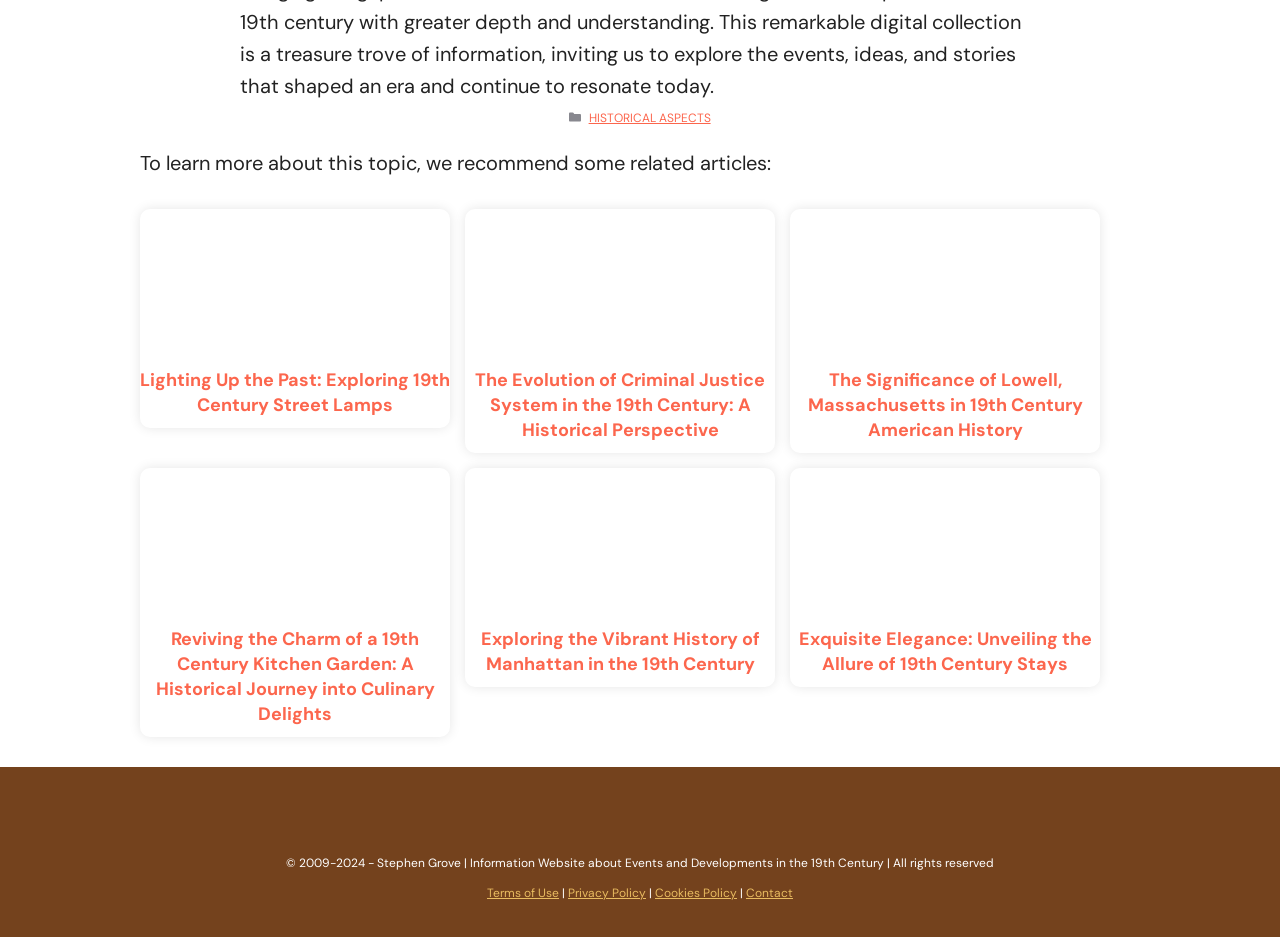What is the purpose of the links in the articles section? Analyze the screenshot and reply with just one word or a short phrase.

To learn more